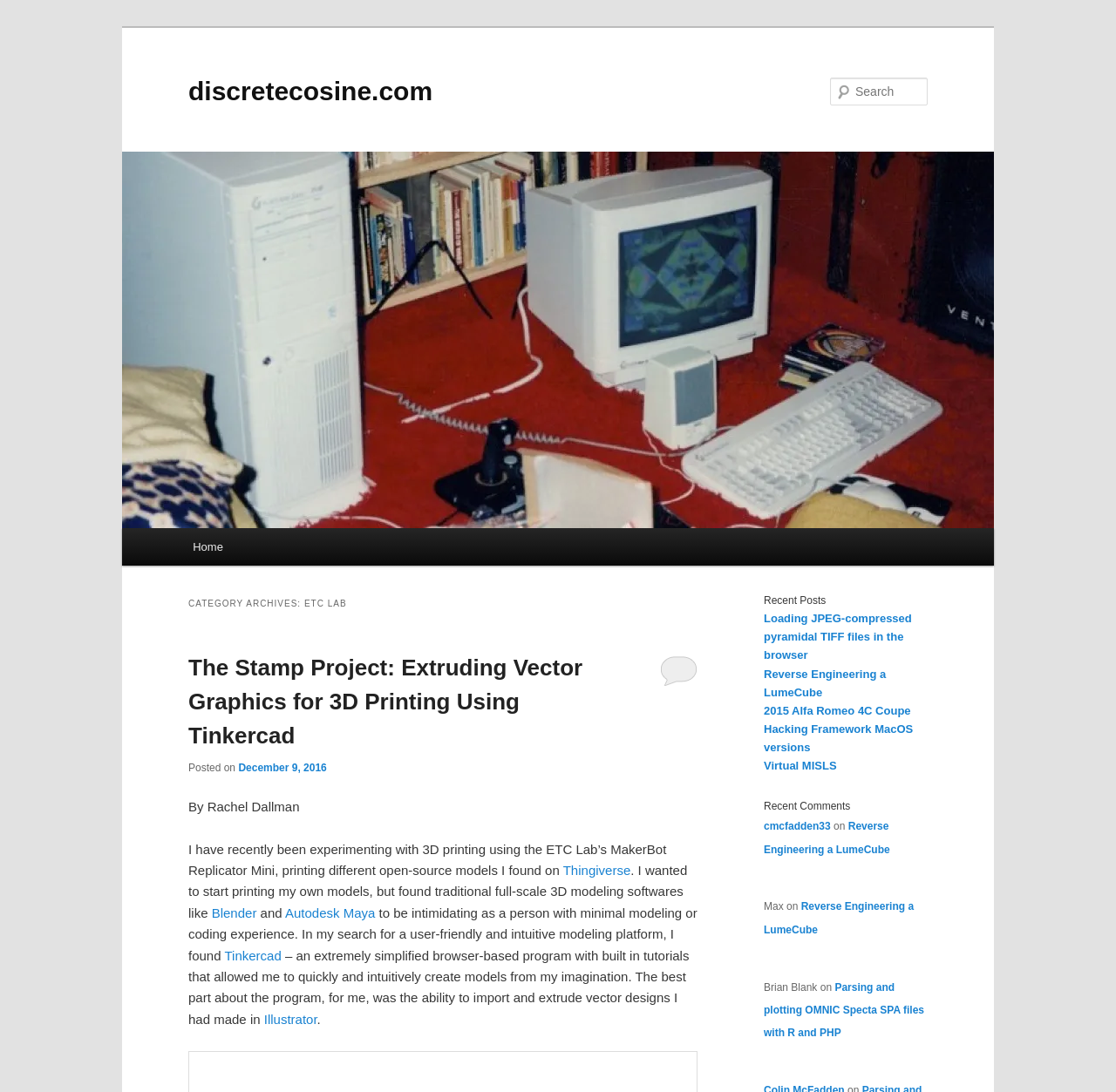Find the bounding box coordinates of the element's region that should be clicked in order to follow the given instruction: "Read The Stamp Project article". The coordinates should consist of four float numbers between 0 and 1, i.e., [left, top, right, bottom].

[0.169, 0.599, 0.522, 0.685]